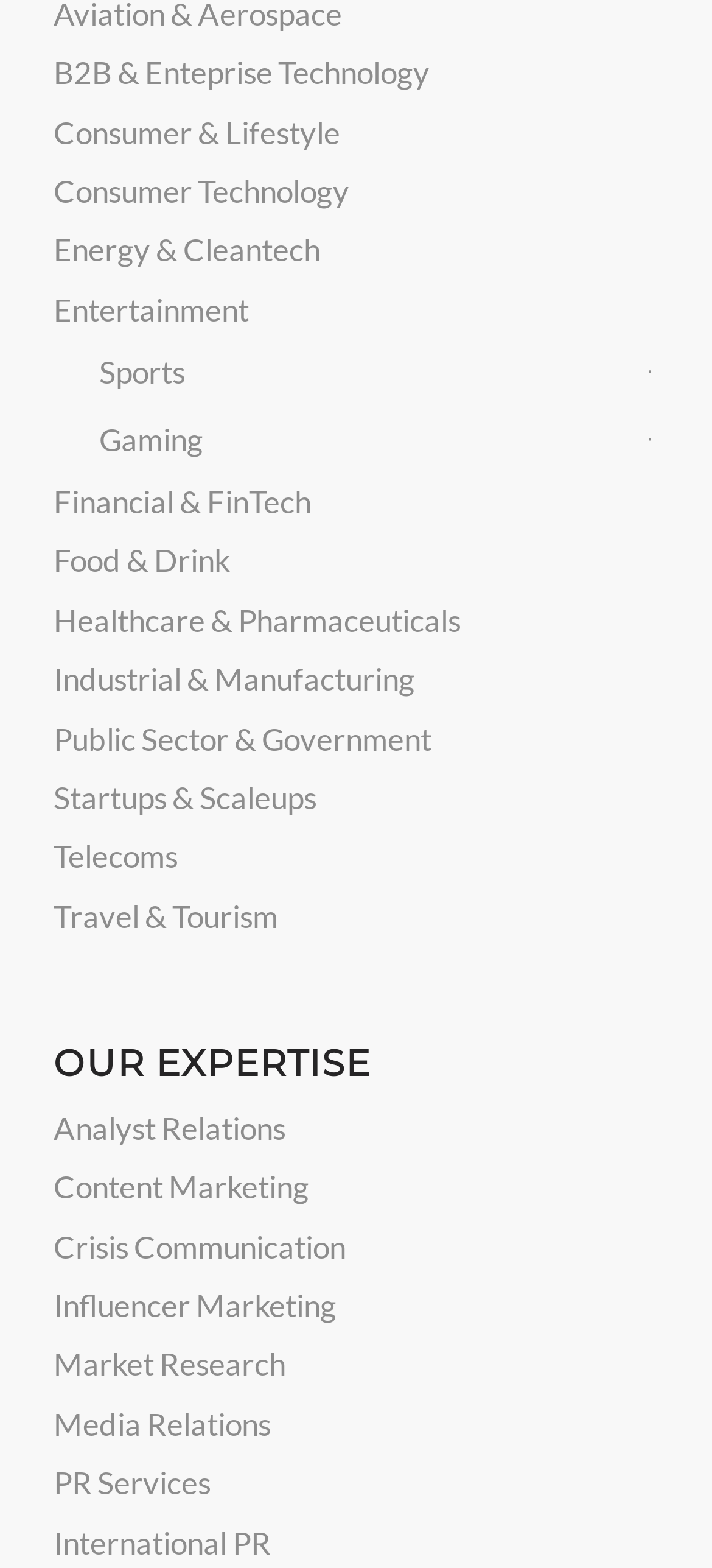Based on the image, please respond to the question with as much detail as possible:
How many industries are listed on the webpage?

I counted the number of links under the industries section, which are 'B2B & Enteprise Technology', 'Consumer & Lifestyle', 'Consumer Technology', 'Energy & Cleantech', 'Entertainment', 'Financial & FinTech', 'Food & Drink', 'Gaming', 'Healthcare & Pharmaceuticals', 'Industrial & Manufacturing', 'Public Sector & Government', 'Sports', 'Startups & Scaleups', 'Telecoms', and 'Travel & Tourism', and found that there are 15 industries listed.